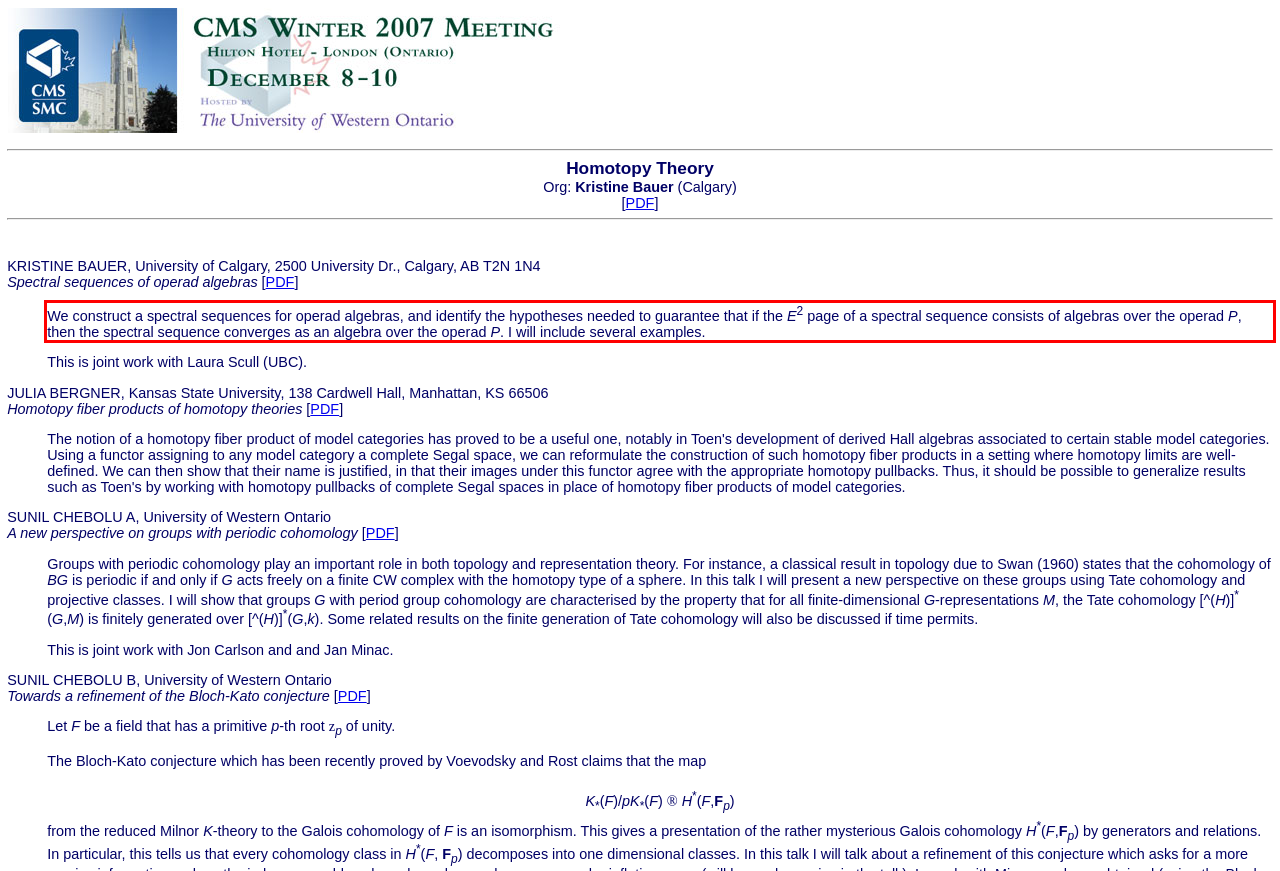View the screenshot of the webpage and identify the UI element surrounded by a red bounding box. Extract the text contained within this red bounding box.

We construct a spectral sequences for operad algebras, and identify the hypotheses needed to guarantee that if the E2 page of a spectral sequence consists of algebras over the operad P, then the spectral sequence converges as an algebra over the operad P. I will include several examples.